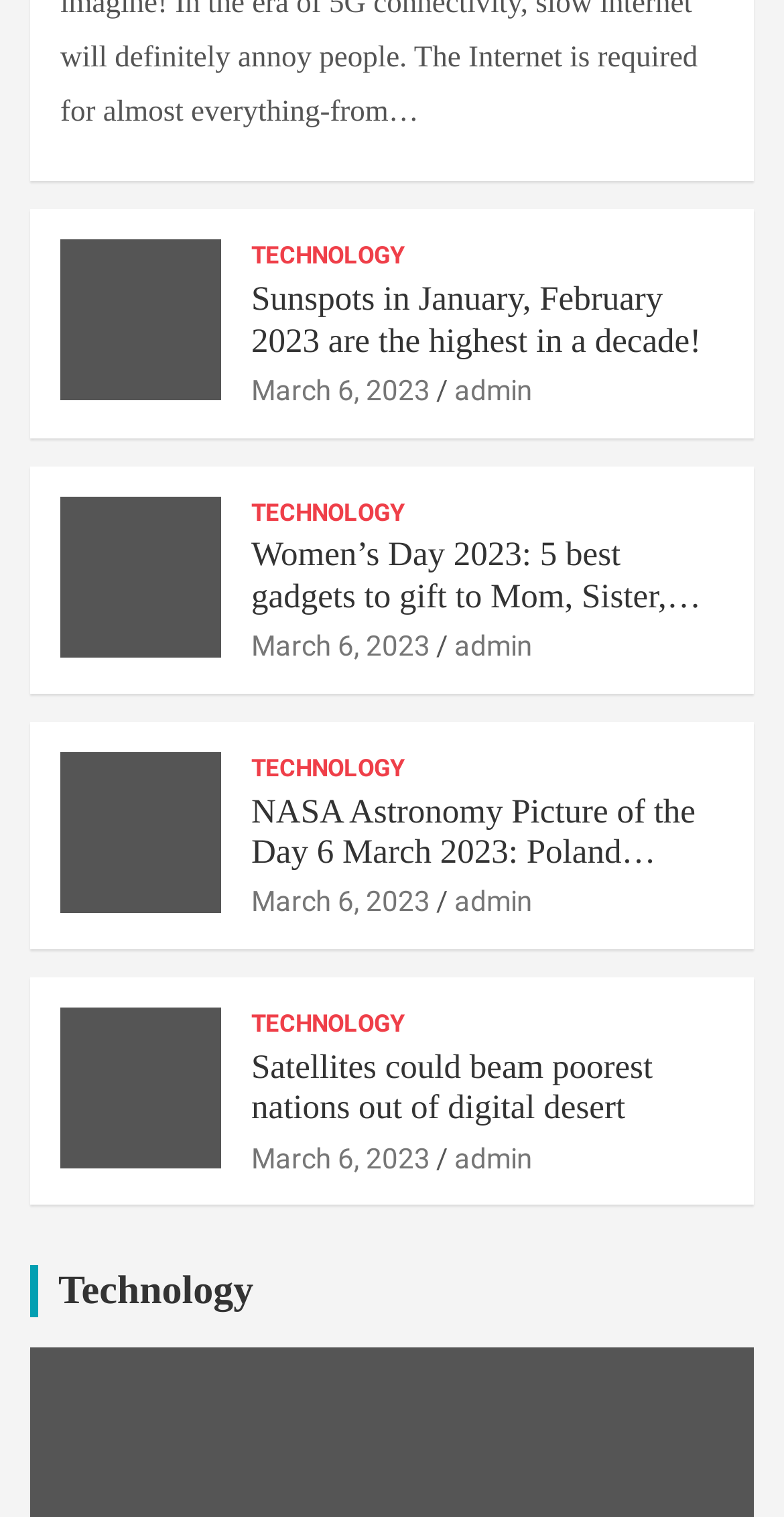Provide a one-word or brief phrase answer to the question:
What is the date of the third article?

March 6, 2023